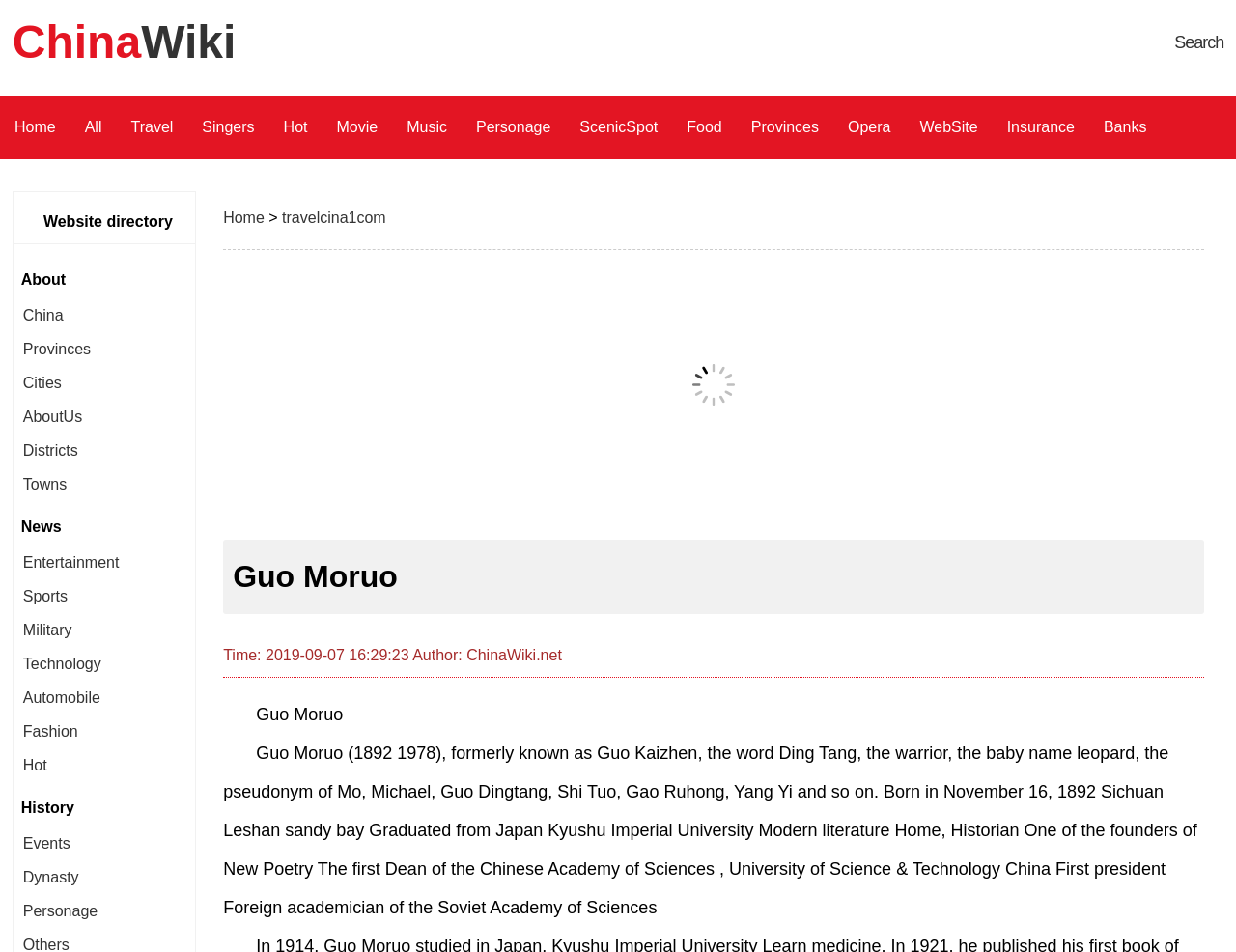Create an elaborate caption that covers all aspects of the webpage.

This webpage is about Guo Moruo, a Chinese historian and writer. At the top left corner, there is a link to "ChinaWiki" and a search bar. To the right of the search bar, there are several links to different categories, including "Home", "All", "Travel", "Singers", "Hot", "Movie", "Music", "Personage", "ScenicSpot", "Food", "Provinces", "Opera", "WebSite", "Insurance", and "Banks". Below these links, there are more links to "Dynasty", "Hotels", "Idiom", "Schools", "Performers", and others.

In the main content area, there is a heading that reads "Guo Moruo". Below the heading, there is a paragraph of text that provides a brief biography of Guo Moruo, including his birth and death dates, his education, and his accomplishments. The text also mentions his various pseudonyms.

To the right of the main content area, there is a section with several links to different topics, including "News", "Entertainment", "Sports", "Military", "Technology", "Automobile", "Fashion", and "Hot". Below these links, there is a section with links to "History", "Events", "Dynasty", and "Personage".

At the top right corner, there is a link to "Home" and a small text that reads ">". Below the main content area, there is an iframe that displays an advertisement.